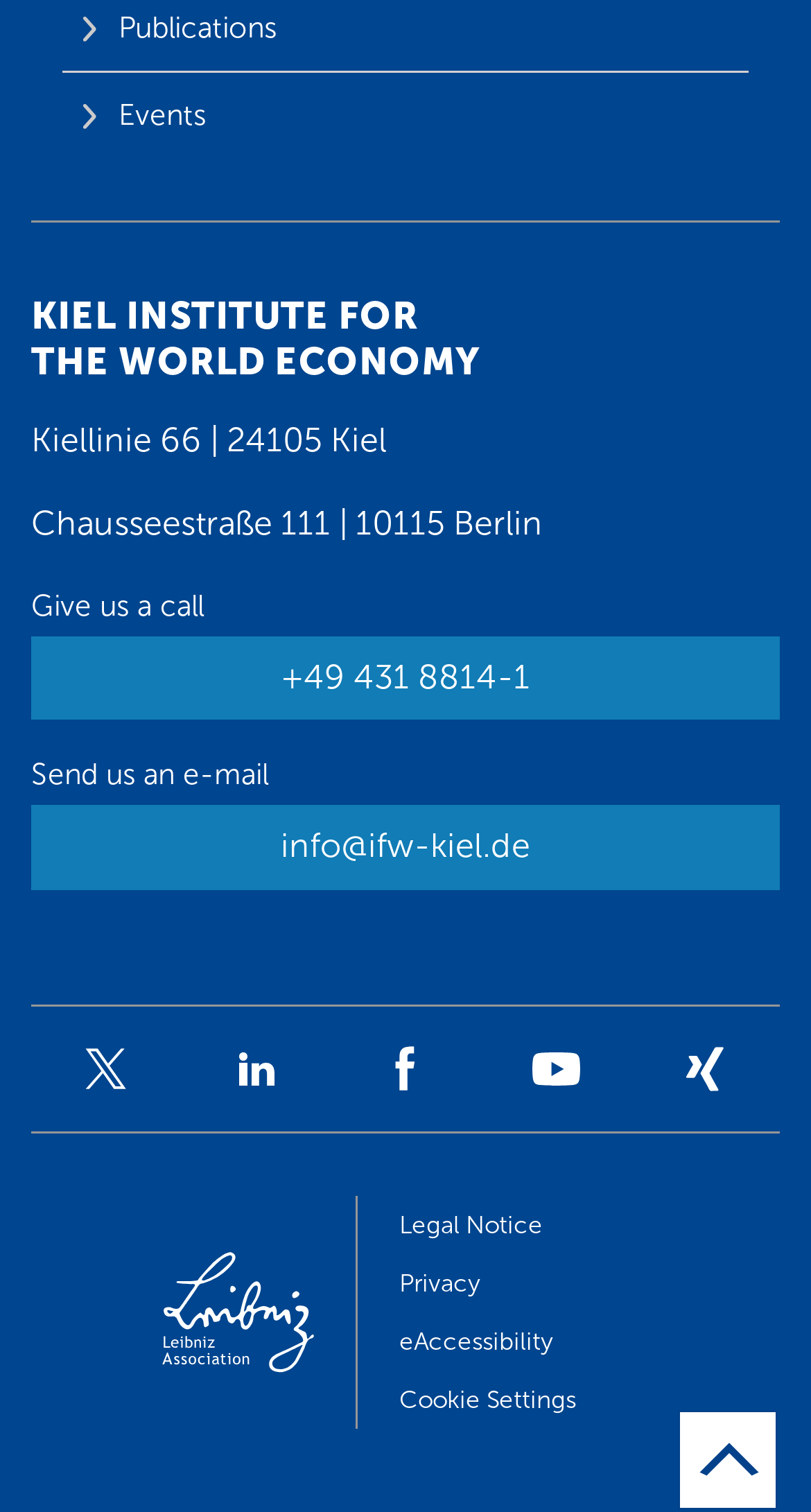What social media platforms are available?
Refer to the image and provide a concise answer in one word or phrase.

Twitter, LinkedIn, Facebook, YouTube, Xing